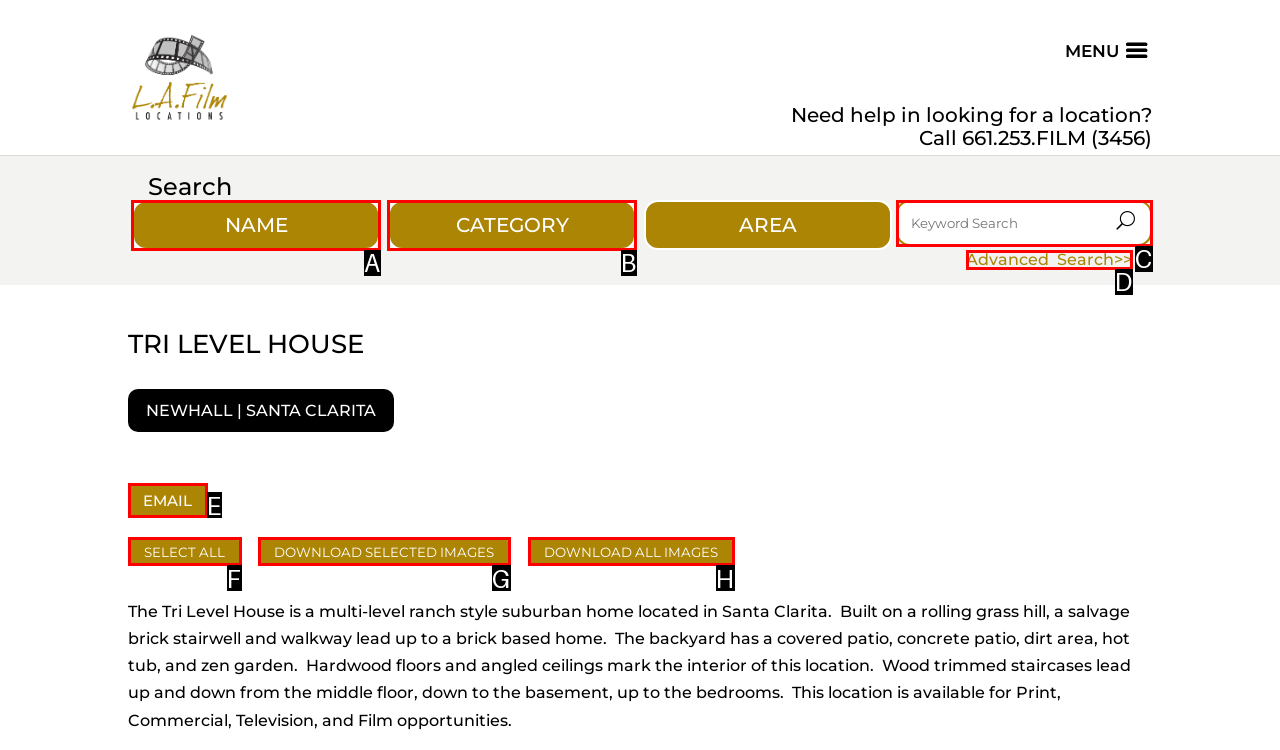Determine which HTML element should be clicked for this task: Search for a location
Provide the option's letter from the available choices.

C